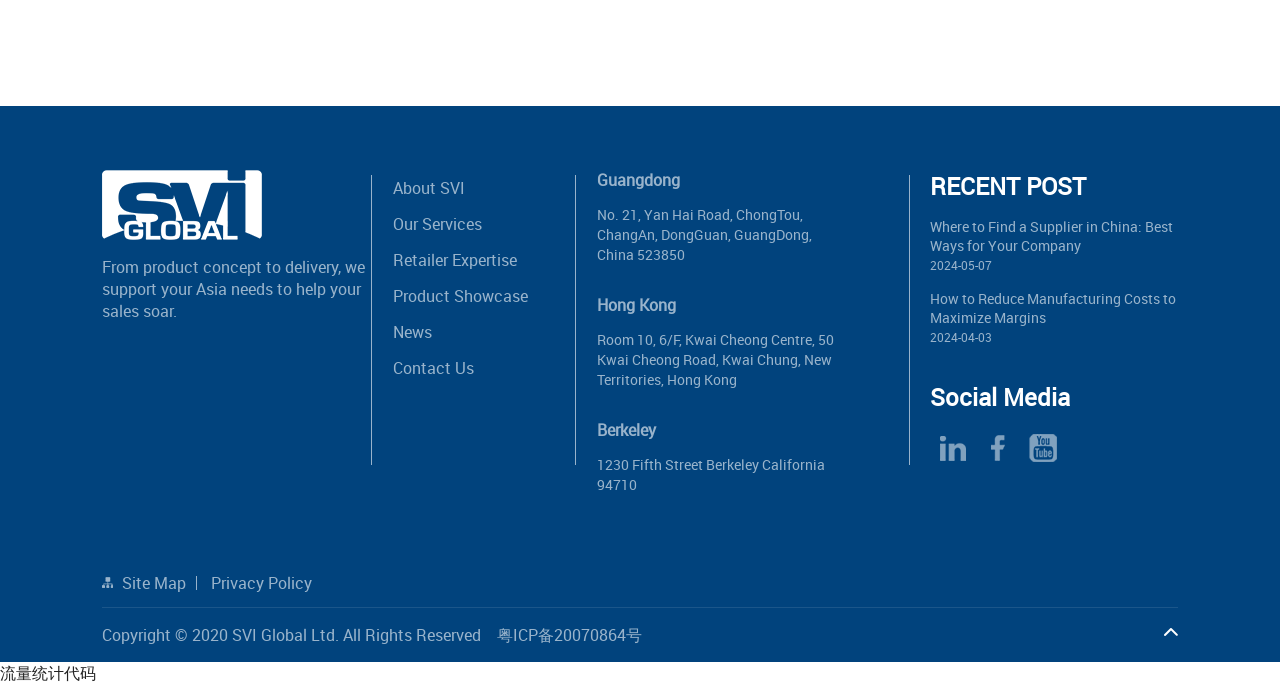Give a succinct answer to this question in a single word or phrase: 
How many offices does the company have?

3